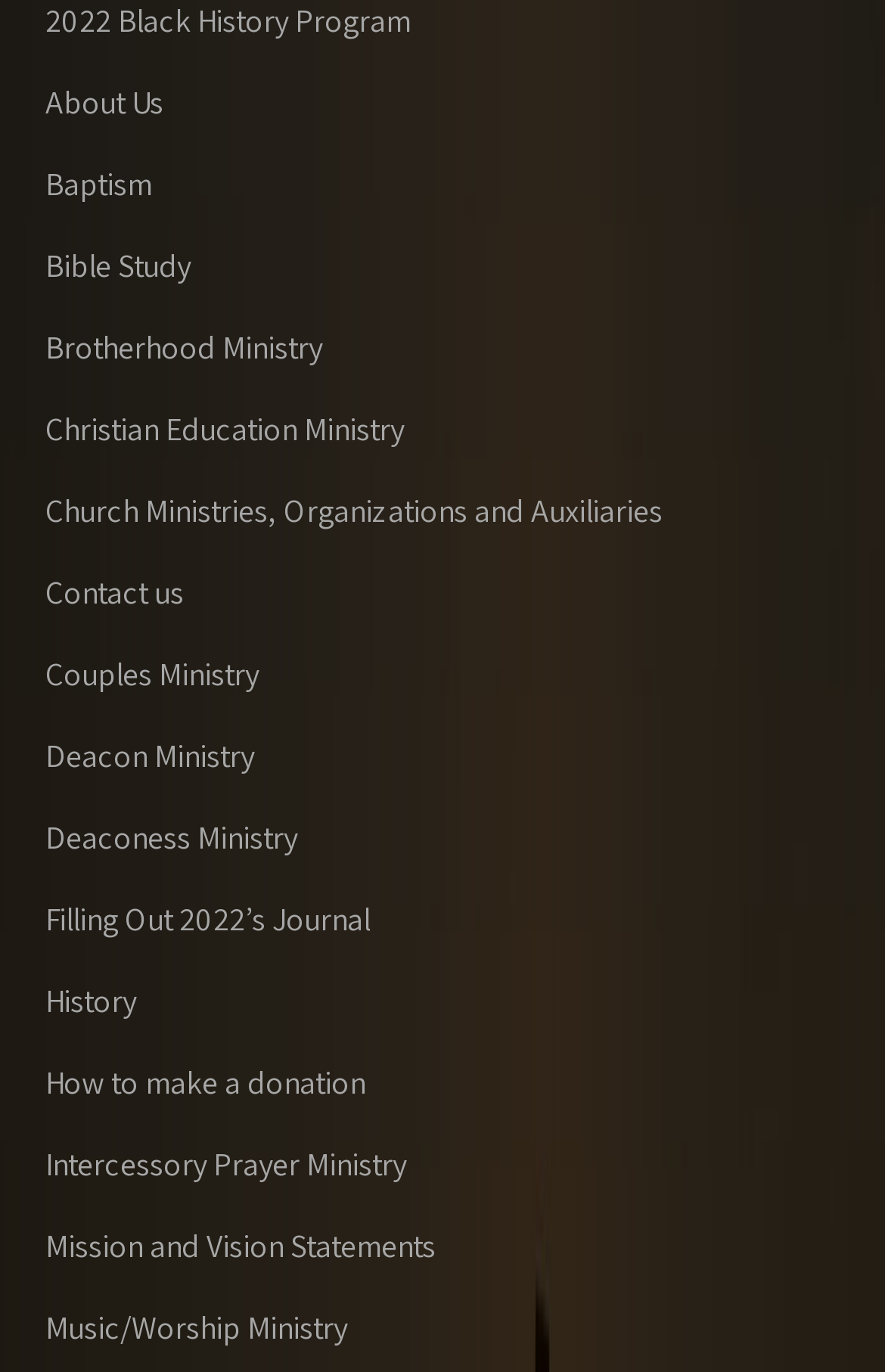Respond to the question below with a concise word or phrase:
How many links are on the webpage?

13